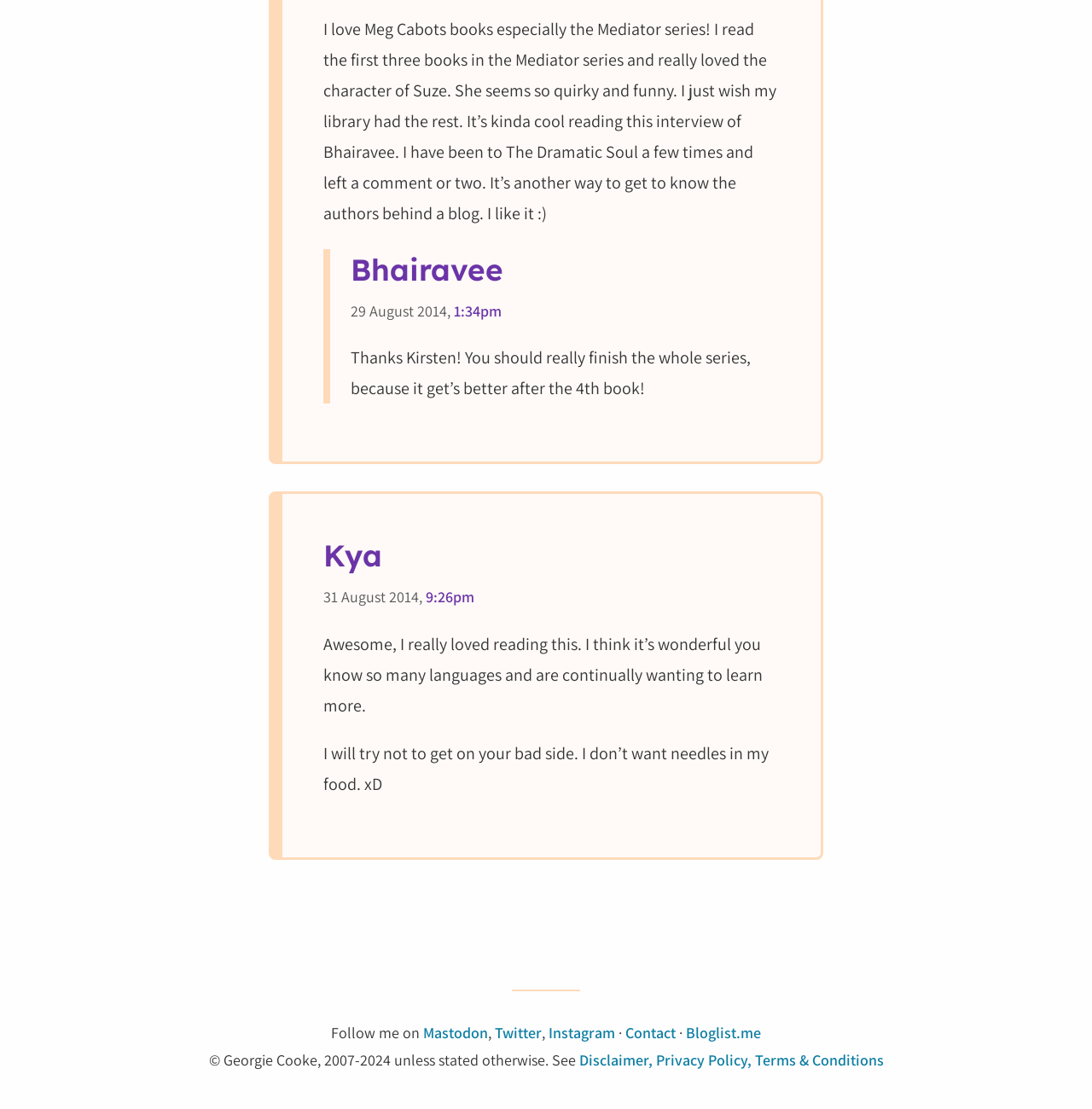Identify the bounding box for the described UI element. Provide the coordinates in (top-left x, top-left y, bottom-right x, bottom-right y) format with values ranging from 0 to 1: 1:34pm

[0.415, 0.272, 0.459, 0.289]